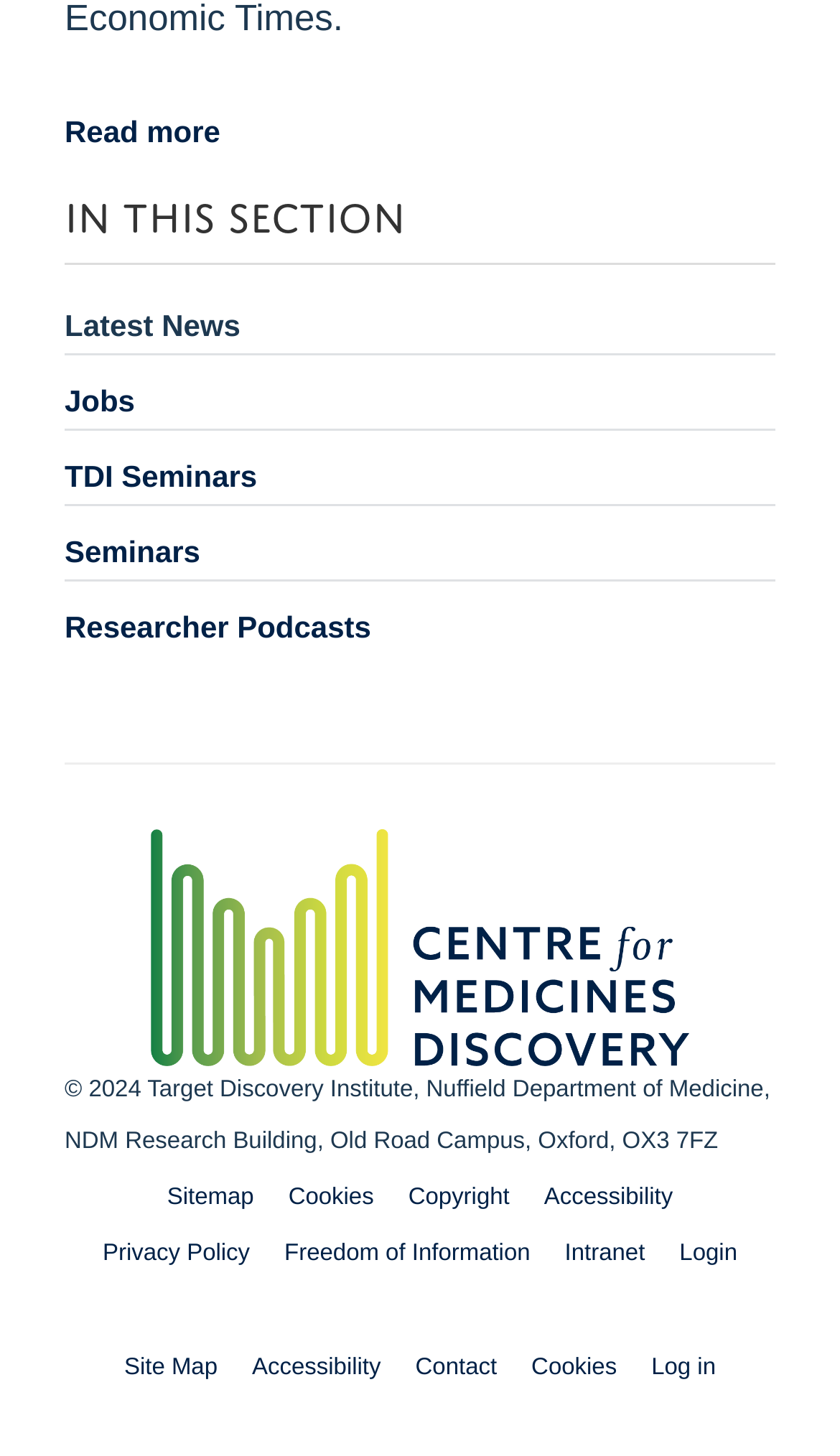Determine the bounding box coordinates of the clickable region to carry out the instruction: "Visit the Latest News page".

[0.077, 0.207, 0.923, 0.242]